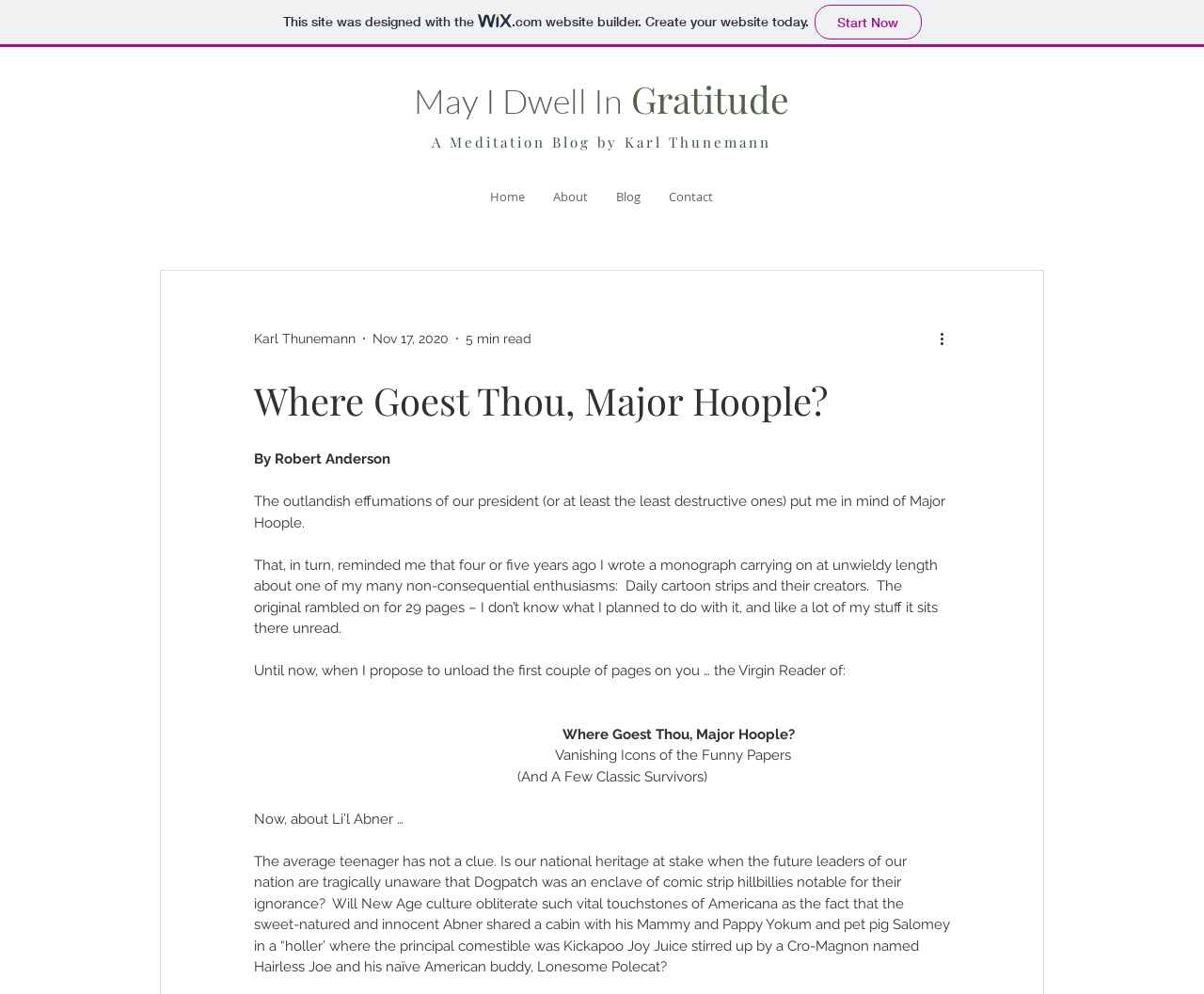Please identify the coordinates of the bounding box for the clickable region that will accomplish this instruction: "Click on the 'Home' link".

[0.395, 0.182, 0.448, 0.215]